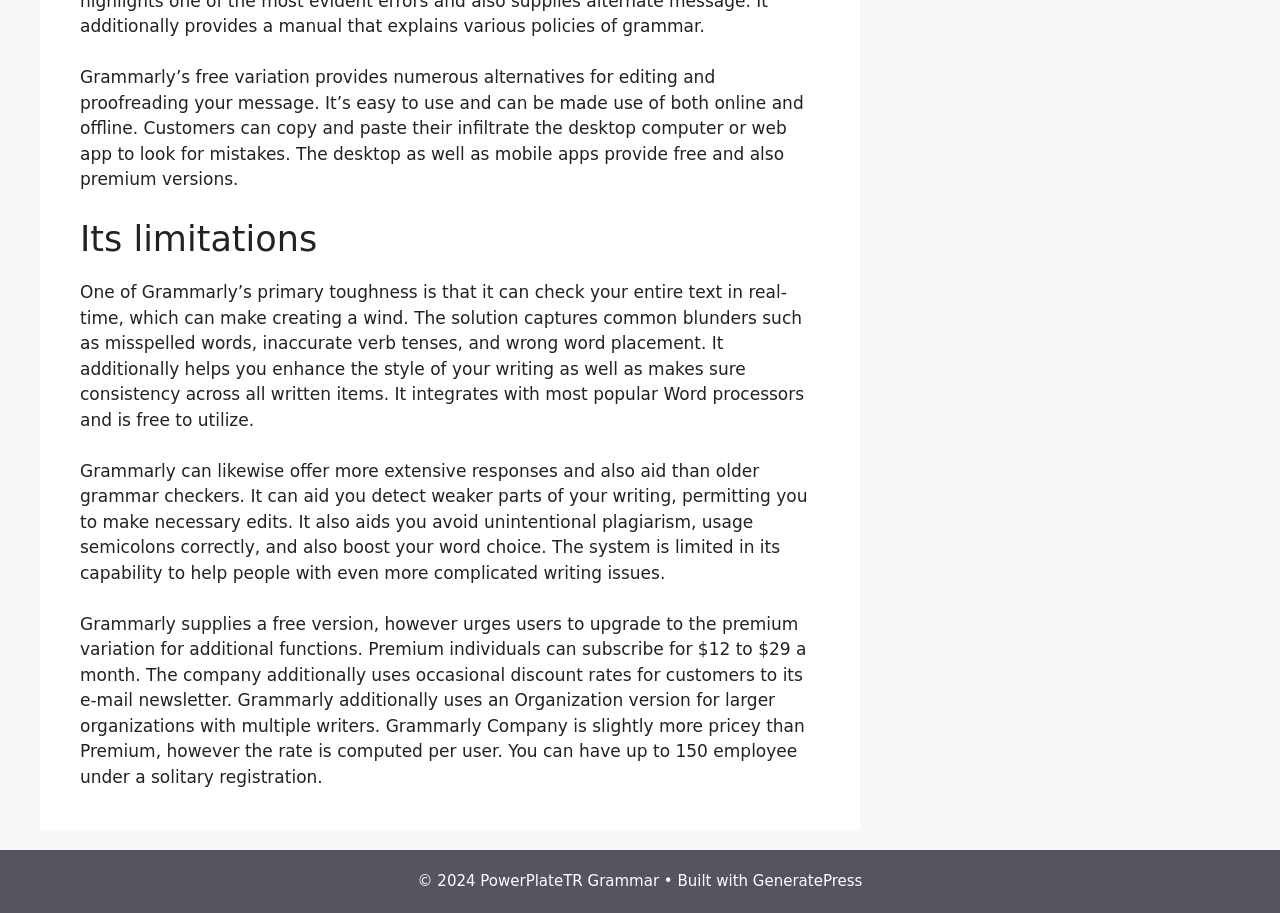How much does the premium version of Grammarly cost?
Look at the webpage screenshot and answer the question with a detailed explanation.

The webpage mentions that premium users can subscribe for $12 to $29 a month. This information is provided in the fourth paragraph of the webpage.